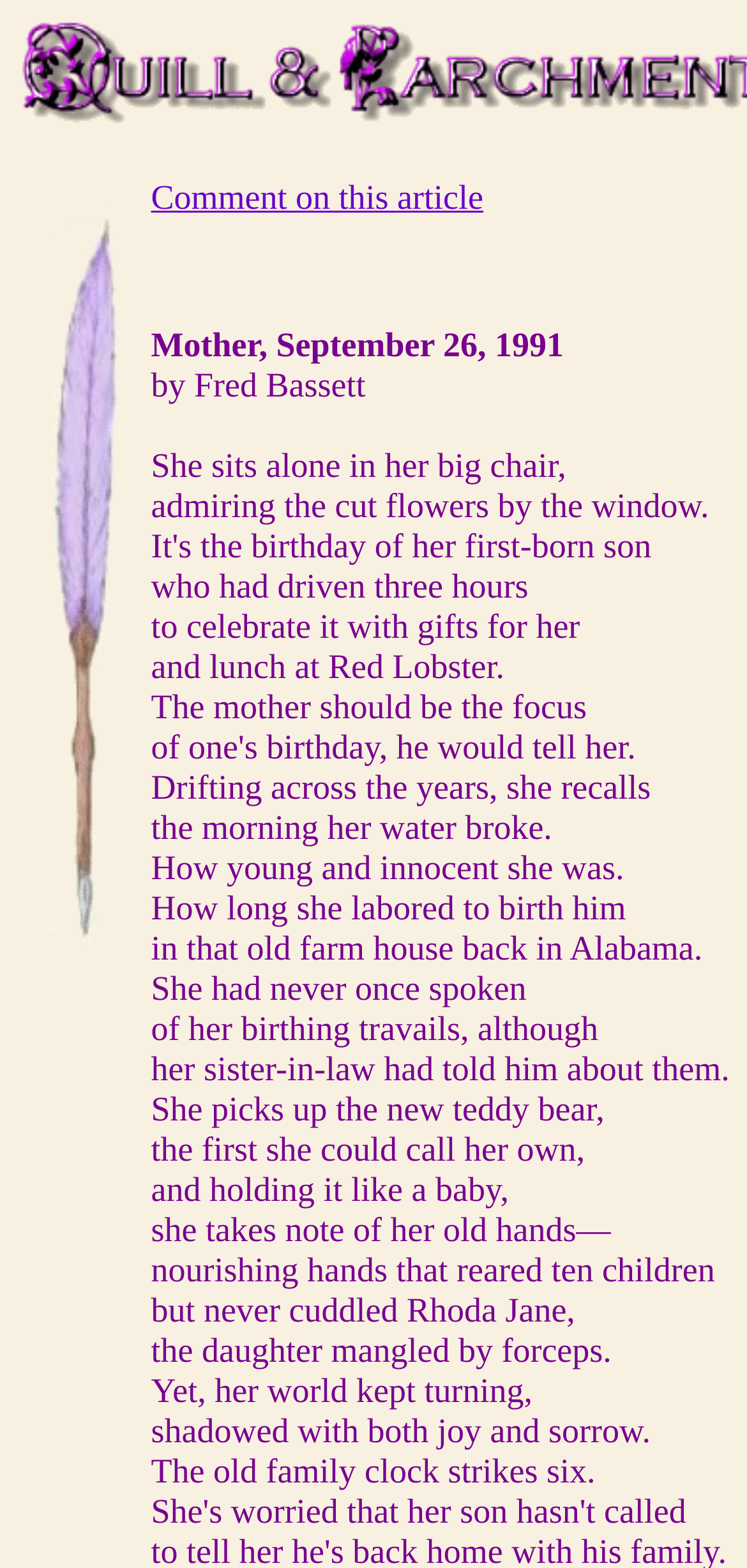Where did the mother give birth to her child?
Give a detailed response to the question by analyzing the screenshot.

The static text element 'in that old farm house back in Alabama' suggests that the mother gave birth to her child in an old farm house located in Alabama.